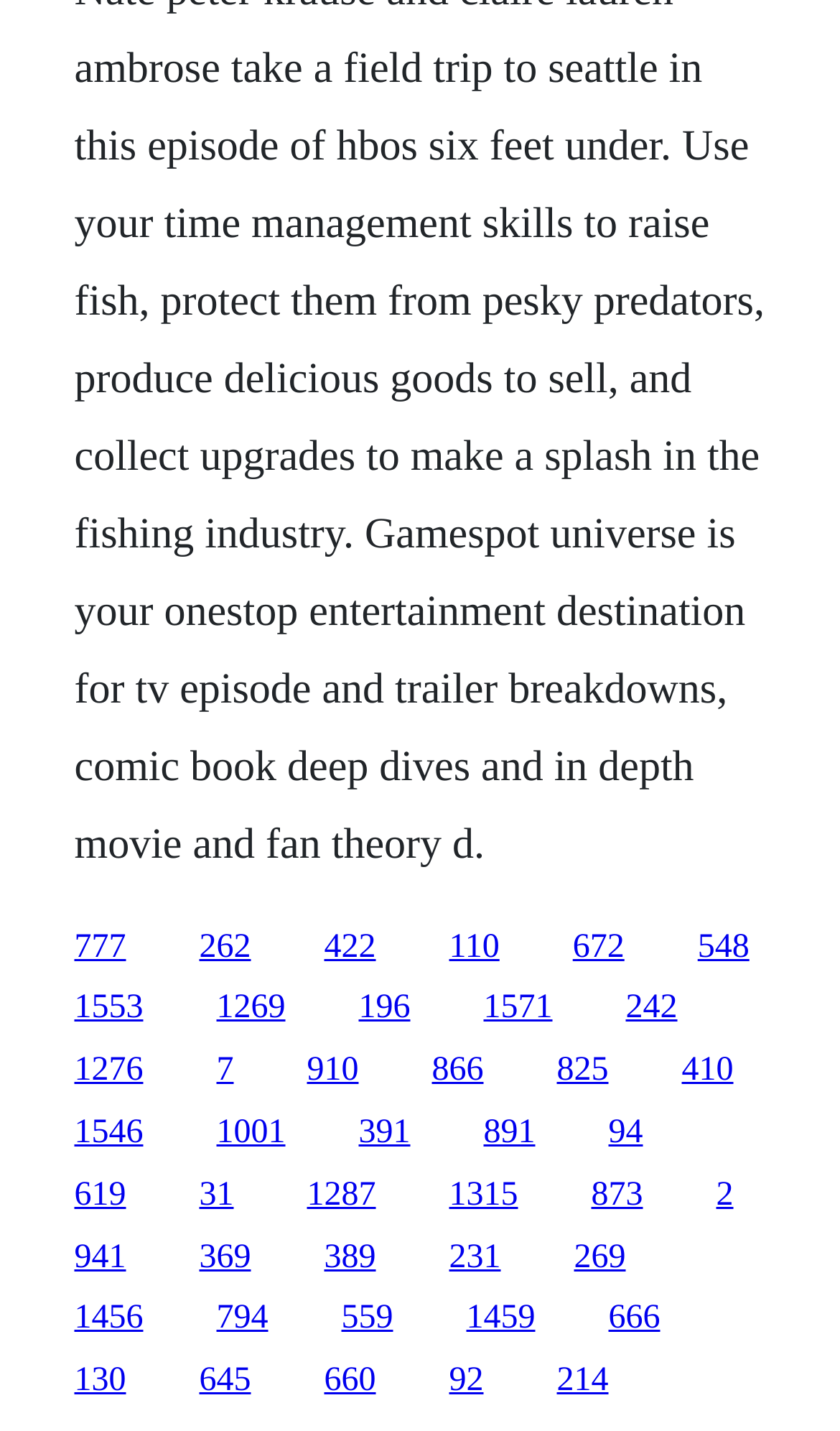What is the horizontal position of the link '941'?
Using the image as a reference, answer the question in detail.

I compared the x1 and x2 coordinates of the link '941' with other links and found that it has one of the smallest x1 and x2 values, indicating that it is located at the left side of the webpage.